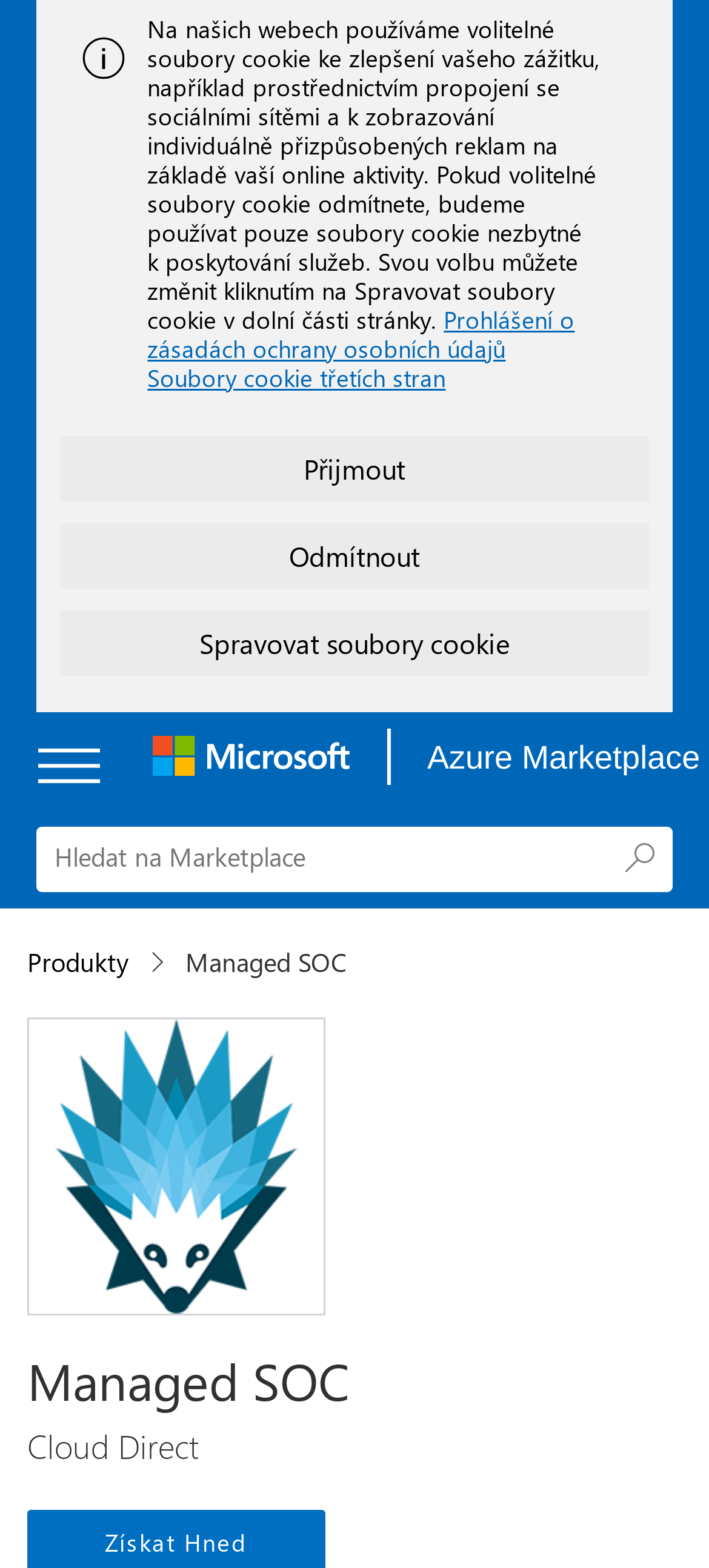Based on the element description, predict the bounding box coordinates (top-left x, top-left y, bottom-right x, bottom-right y) for the UI element in the screenshot: Hledat na MarketplaceSearch

[0.051, 0.527, 0.949, 0.569]